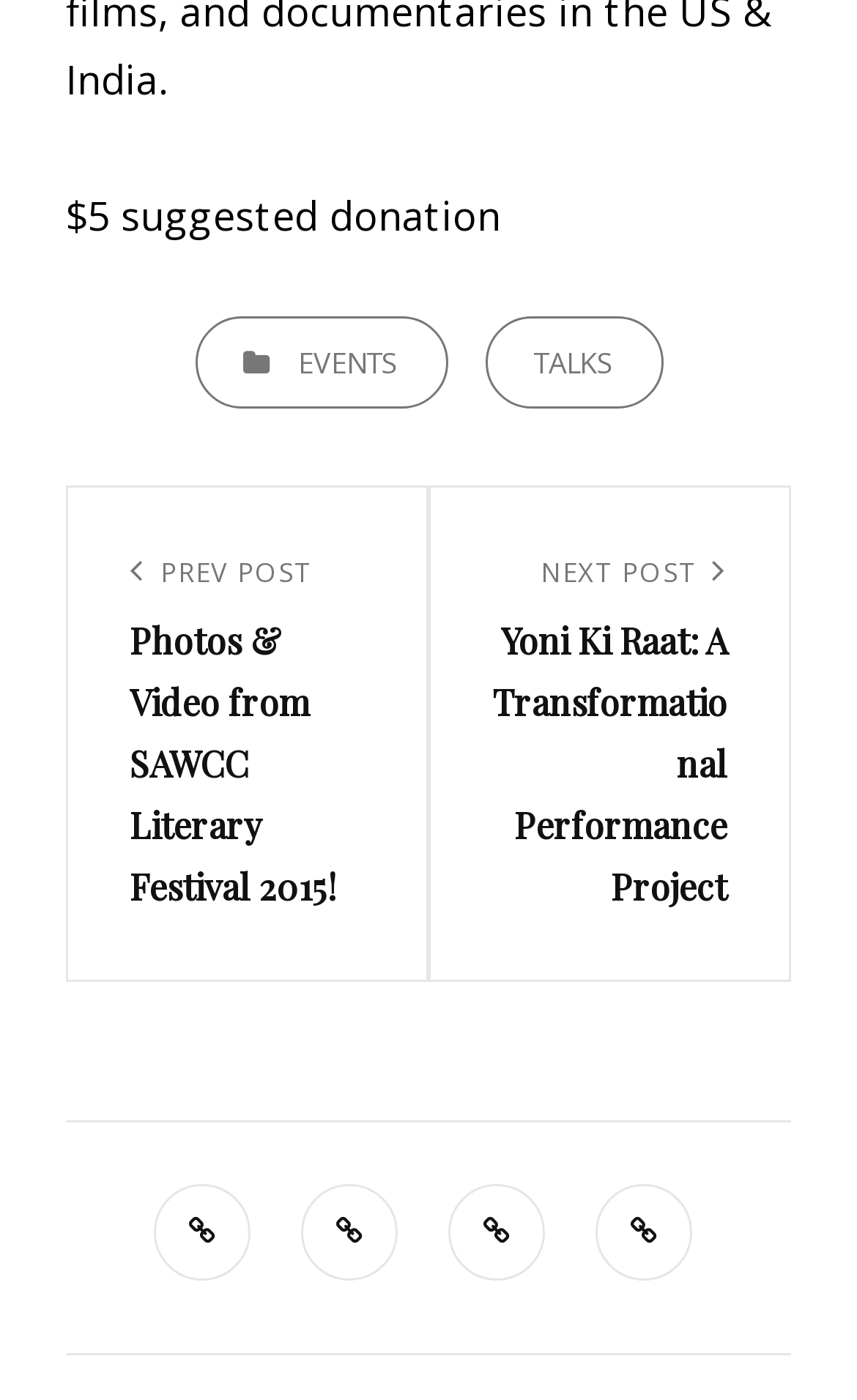Identify the bounding box for the UI element that is described as follows: "kerala tiles".

None